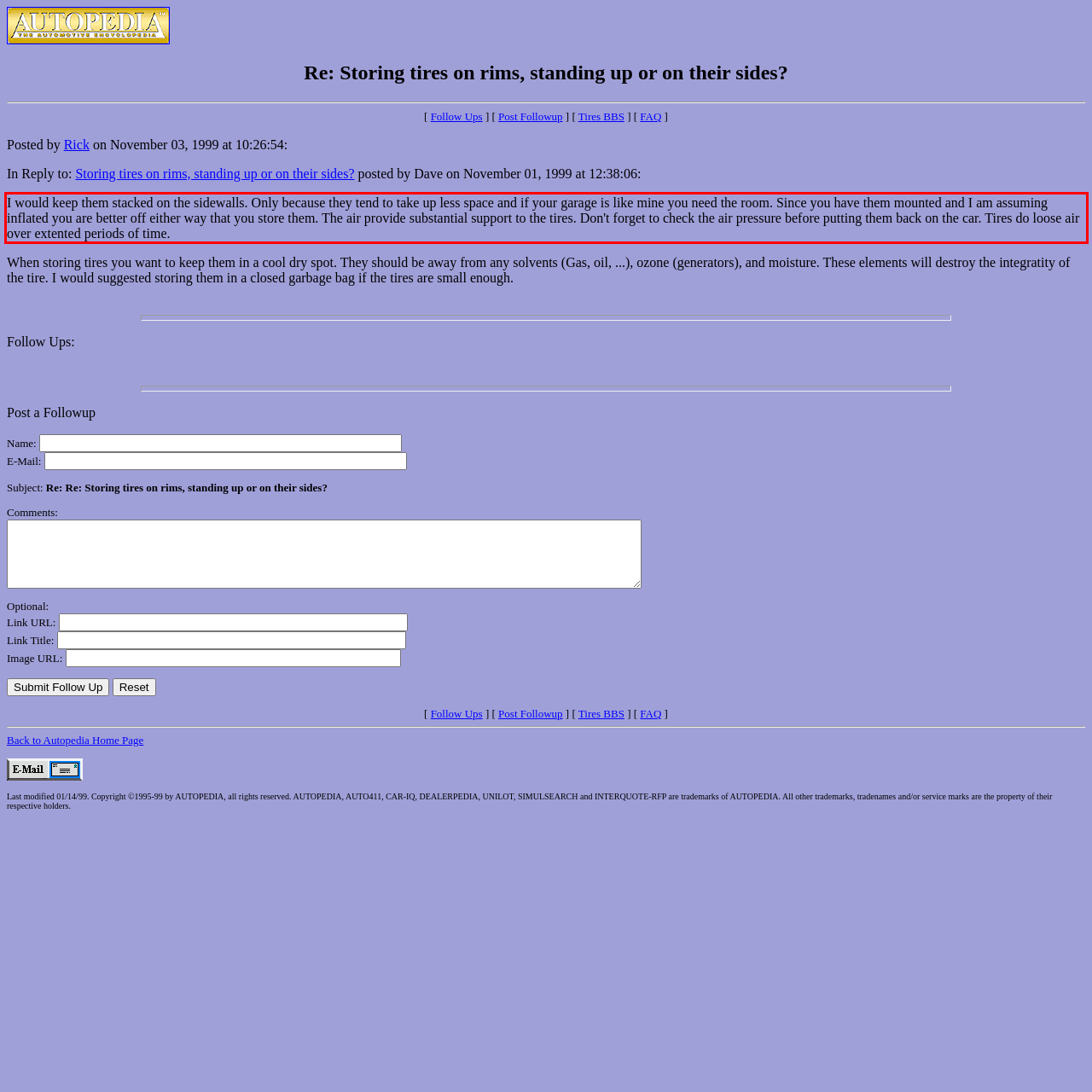You have a screenshot with a red rectangle around a UI element. Recognize and extract the text within this red bounding box using OCR.

I would keep them stacked on the sidewalls. Only because they tend to take up less space and if your garage is like mine you need the room. Since you have them mounted and I am assuming inflated you are better off either way that you store them. The air provide substantial support to the tires. Don't forget to check the air pressure before putting them back on the car. Tires do loose air over extented periods of time.